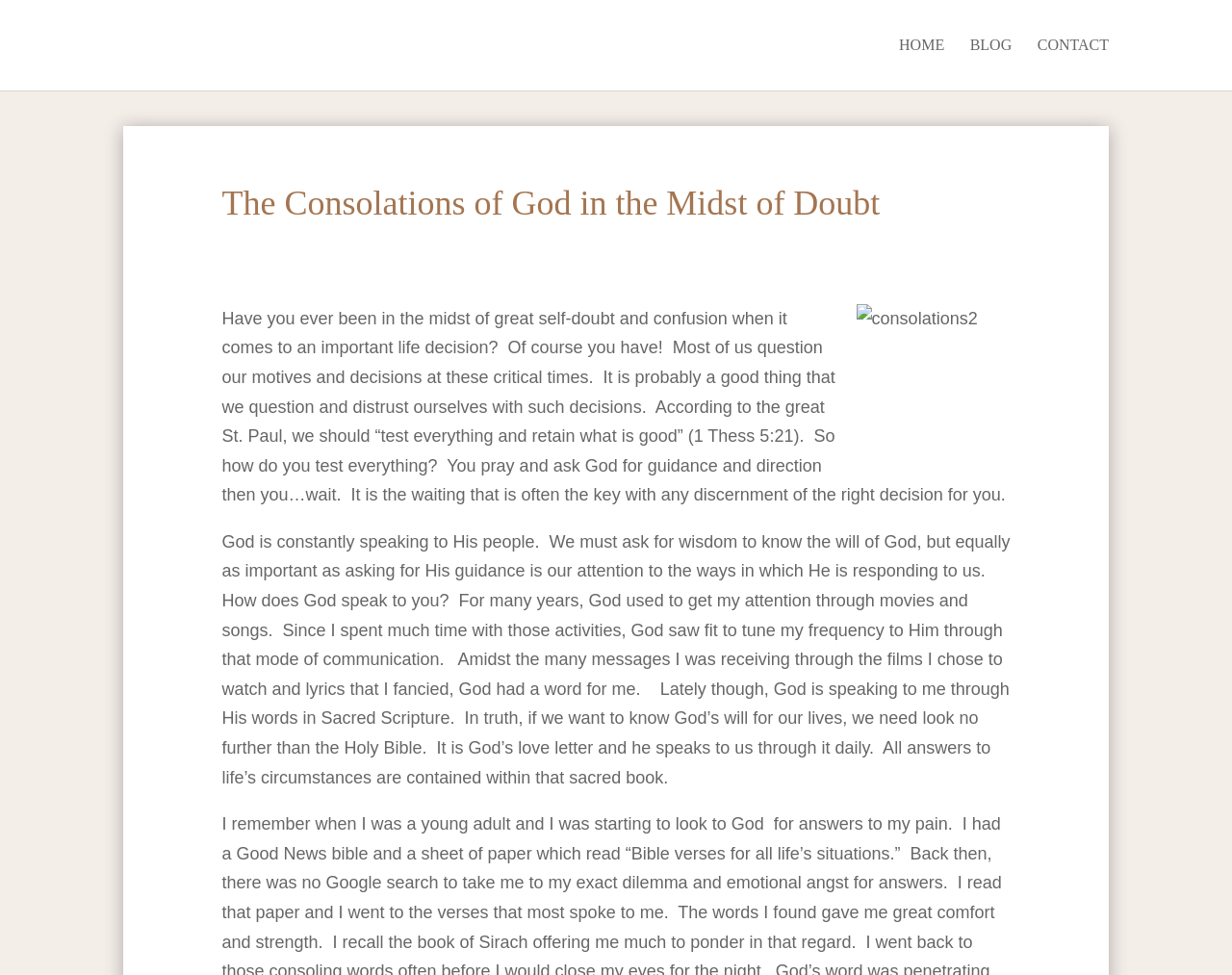Create a detailed summary of the webpage's content and design.

The webpage appears to be a blog post titled "The Consolations of God in the Midst of Doubt" by Samson. At the top left, there is a link to Samson's profile, accompanied by a small image of Samson. 

On the top right, there are three links: "HOME", "BLOG", and "CONTACT", positioned horizontally next to each other. 

Below the links, there is a large heading that displays the title of the blog post. Underneath the heading, there is a small non-descriptive text element. 

To the right of the heading, there is a large image, likely an illustration or a graphic related to the blog post. 

The main content of the blog post is divided into two paragraphs. The first paragraph discusses the importance of questioning one's decisions and seeking guidance from God. It mentions a Bible verse from 1 Thess 5:21 and encourages readers to pray and wait for guidance. 

The second paragraph explores how God communicates with people, citing personal experiences where God spoke to the author through movies, songs, and Sacred Scripture. The text emphasizes the importance of seeking wisdom and paying attention to God's responses, with the Bible being a primary source of guidance.